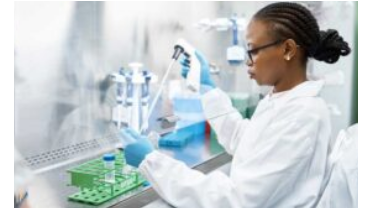Respond with a single word or phrase for the following question: 
What is the purpose of the green lab rack?

Holding small tubes